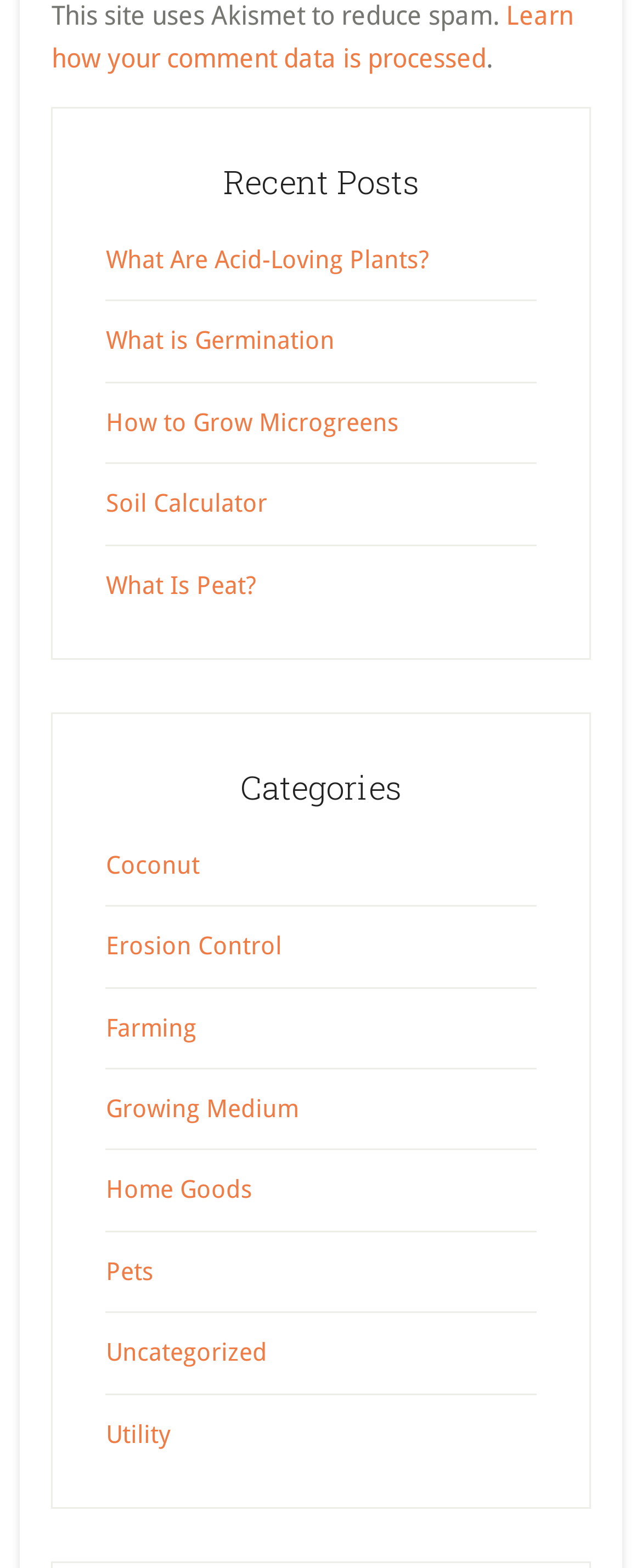Specify the bounding box coordinates of the region I need to click to perform the following instruction: "Read about acid-loving plants". The coordinates must be four float numbers in the range of 0 to 1, i.e., [left, top, right, bottom].

[0.165, 0.156, 0.667, 0.175]